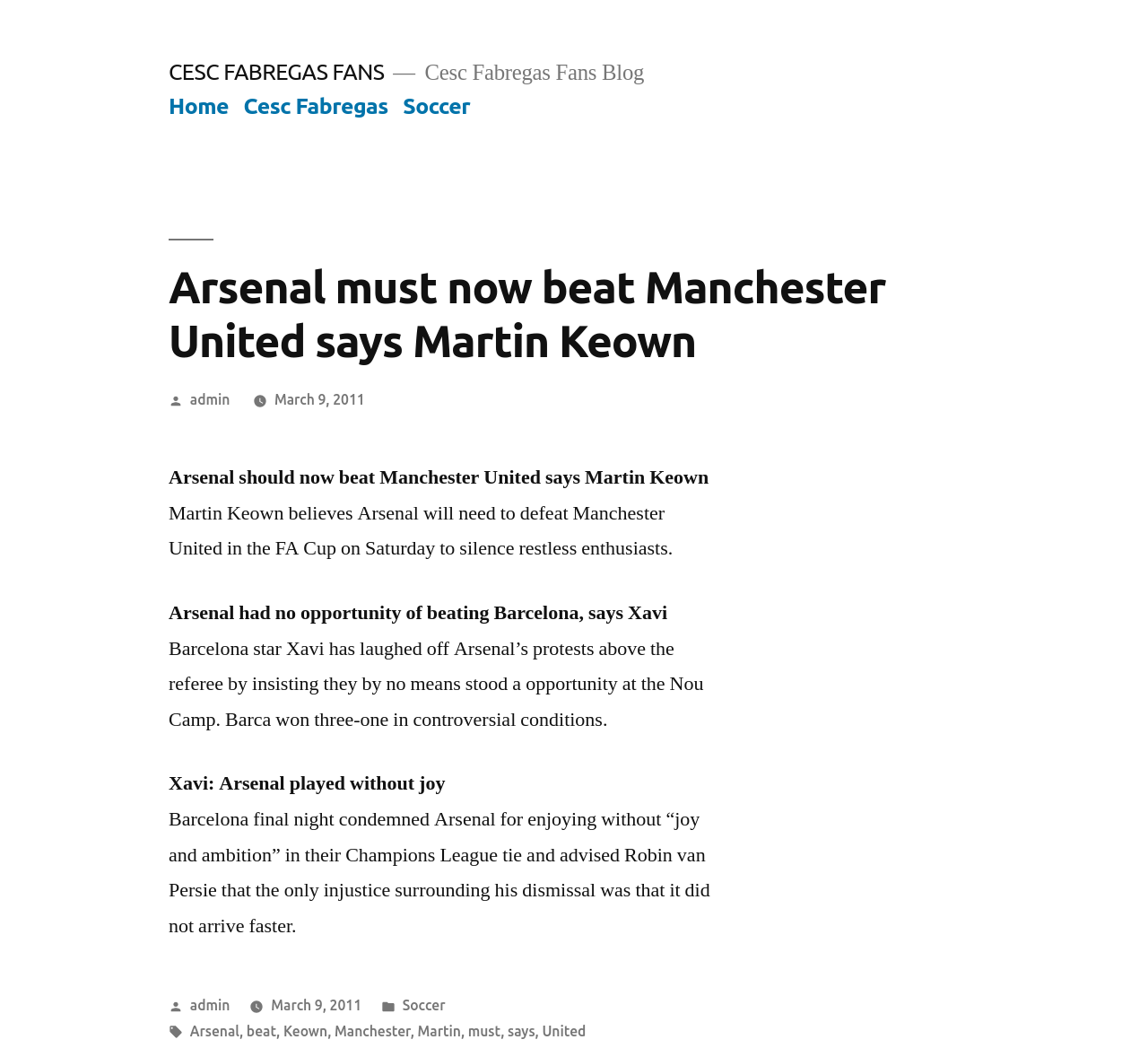Who is the Barcelona star mentioned in the article?
Using the image provided, answer with just one word or phrase.

Xavi